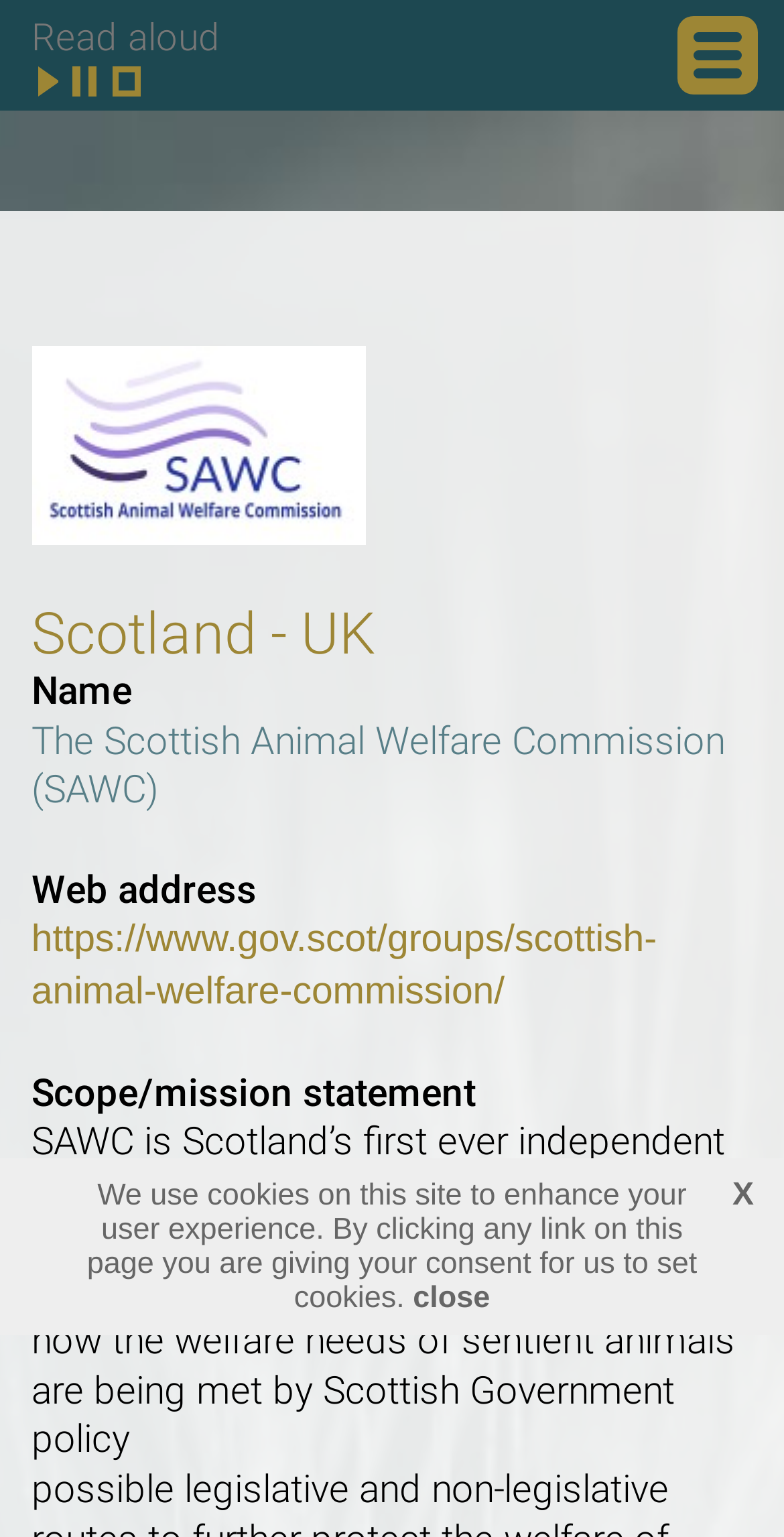What is the web address of the Scottish Animal Welfare Commission?
Please use the image to provide a one-word or short phrase answer.

https://www.gov.scot/groups/scottish-animal-welfare-commission/